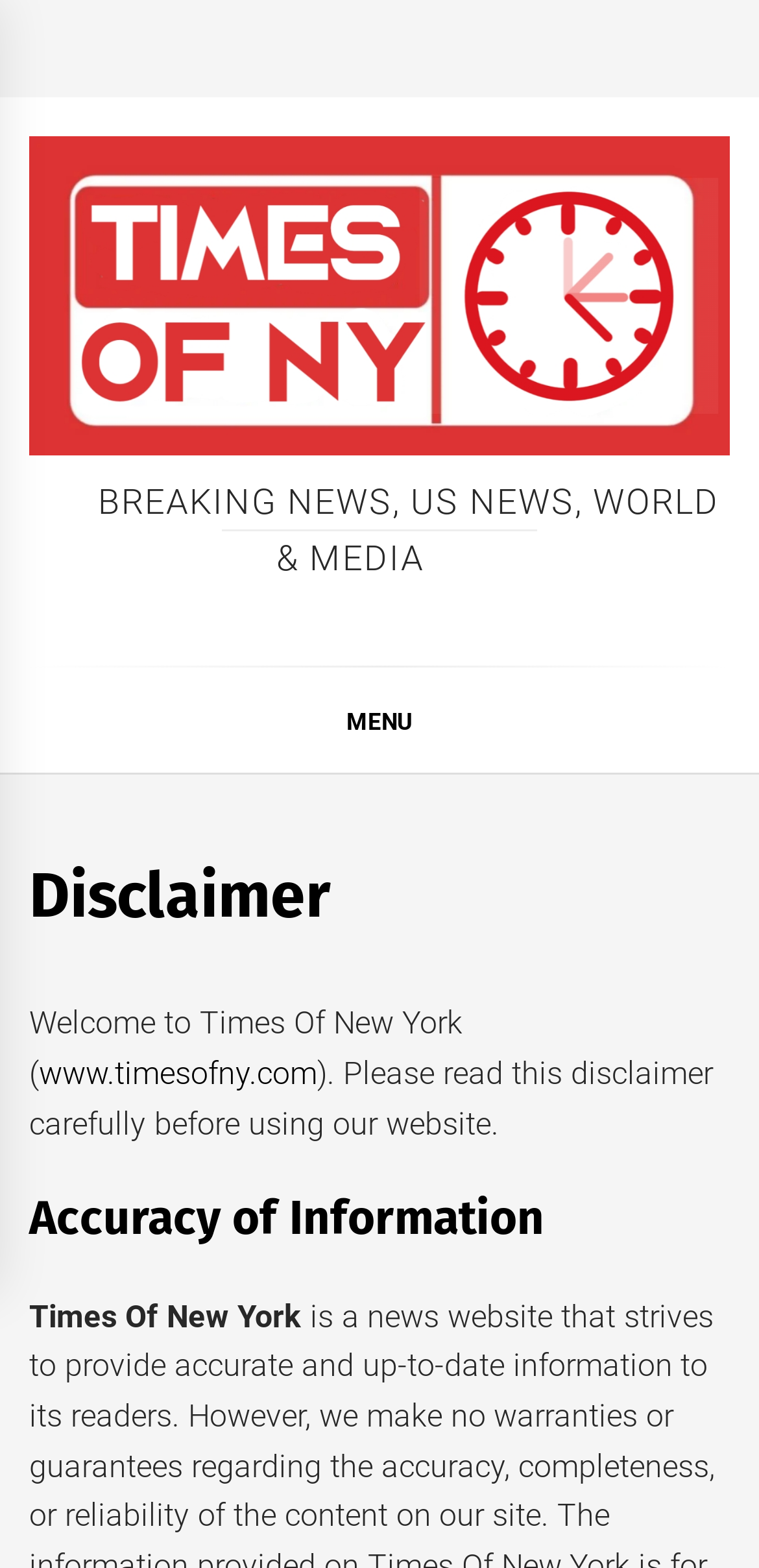Find the bounding box coordinates for the HTML element described as: "Menu". The coordinates should consist of four float values between 0 and 1, i.e., [left, top, right, bottom].

[0.038, 0.444, 0.962, 0.474]